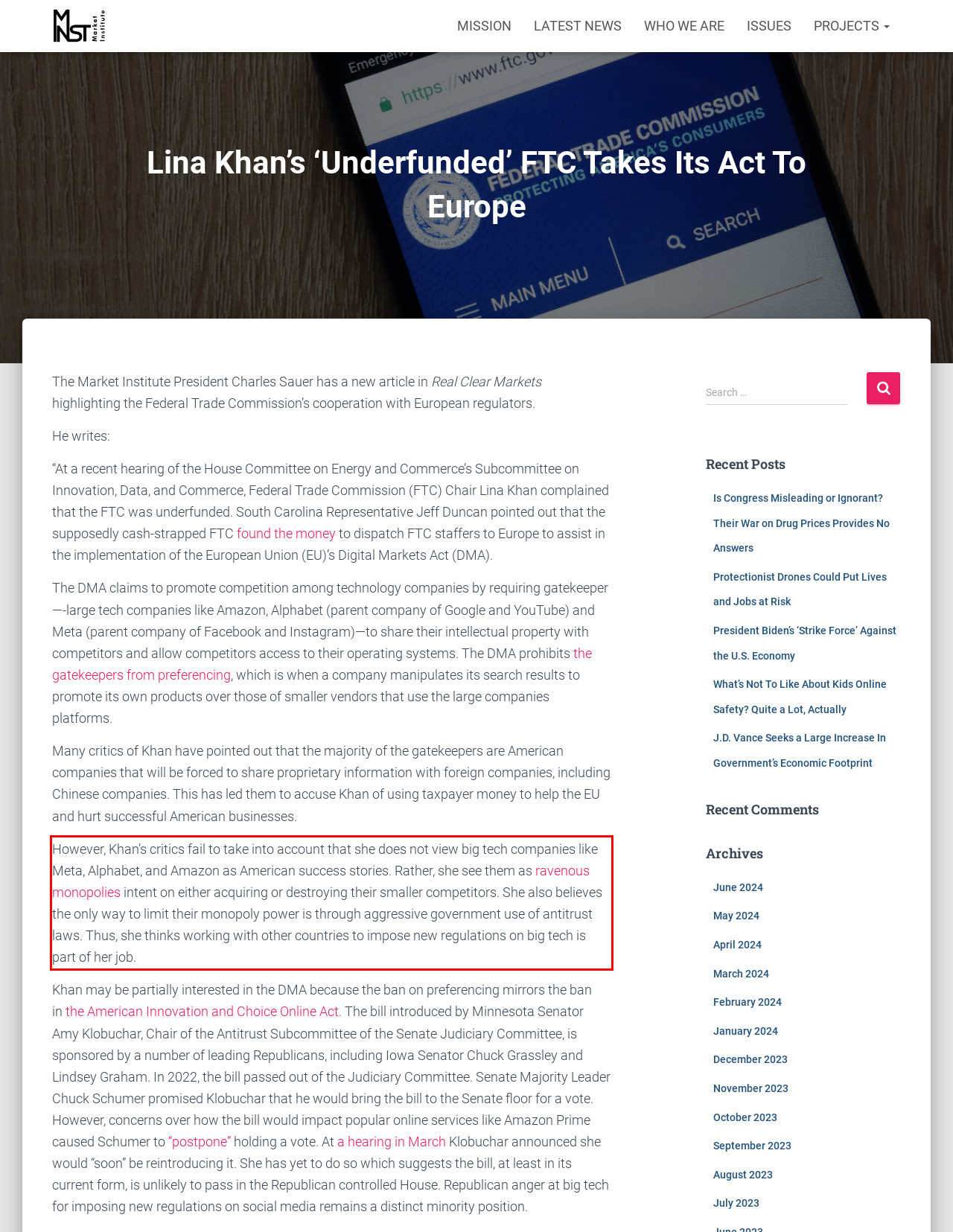View the screenshot of the webpage and identify the UI element surrounded by a red bounding box. Extract the text contained within this red bounding box.

However, Khan’s critics fail to take into account that she does not view big tech companies like Meta, Alphabet, and Amazon as American success stories. Rather, she see them as ravenous monopolies intent on either acquiring or destroying their smaller competitors. She also believes the only way to limit their monopoly power is through aggressive government use of antitrust laws. Thus, she thinks working with other countries to impose new regulations on big tech is part of her job.